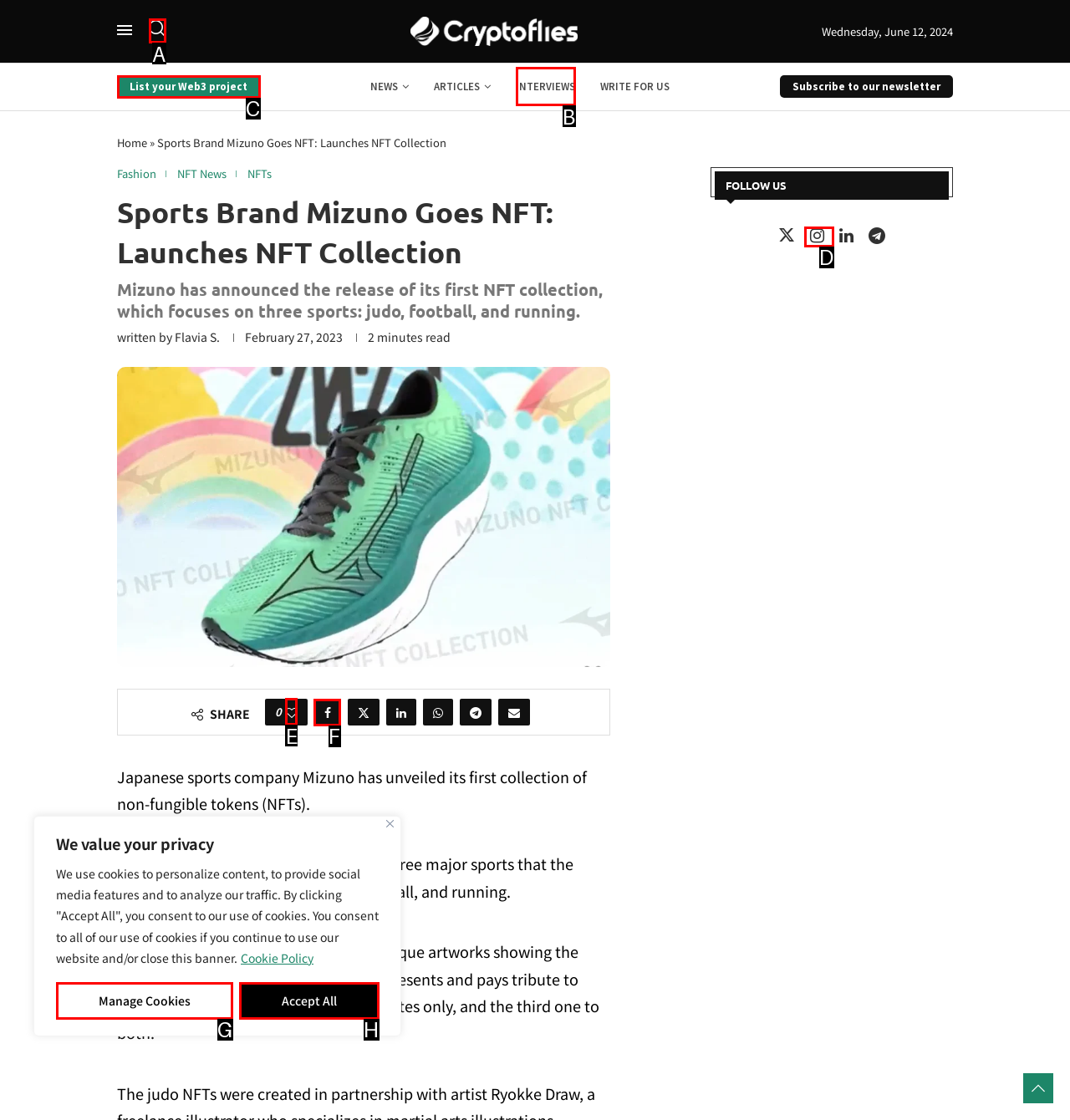What option should I click on to execute the task: Share the post on Facebook? Give the letter from the available choices.

F